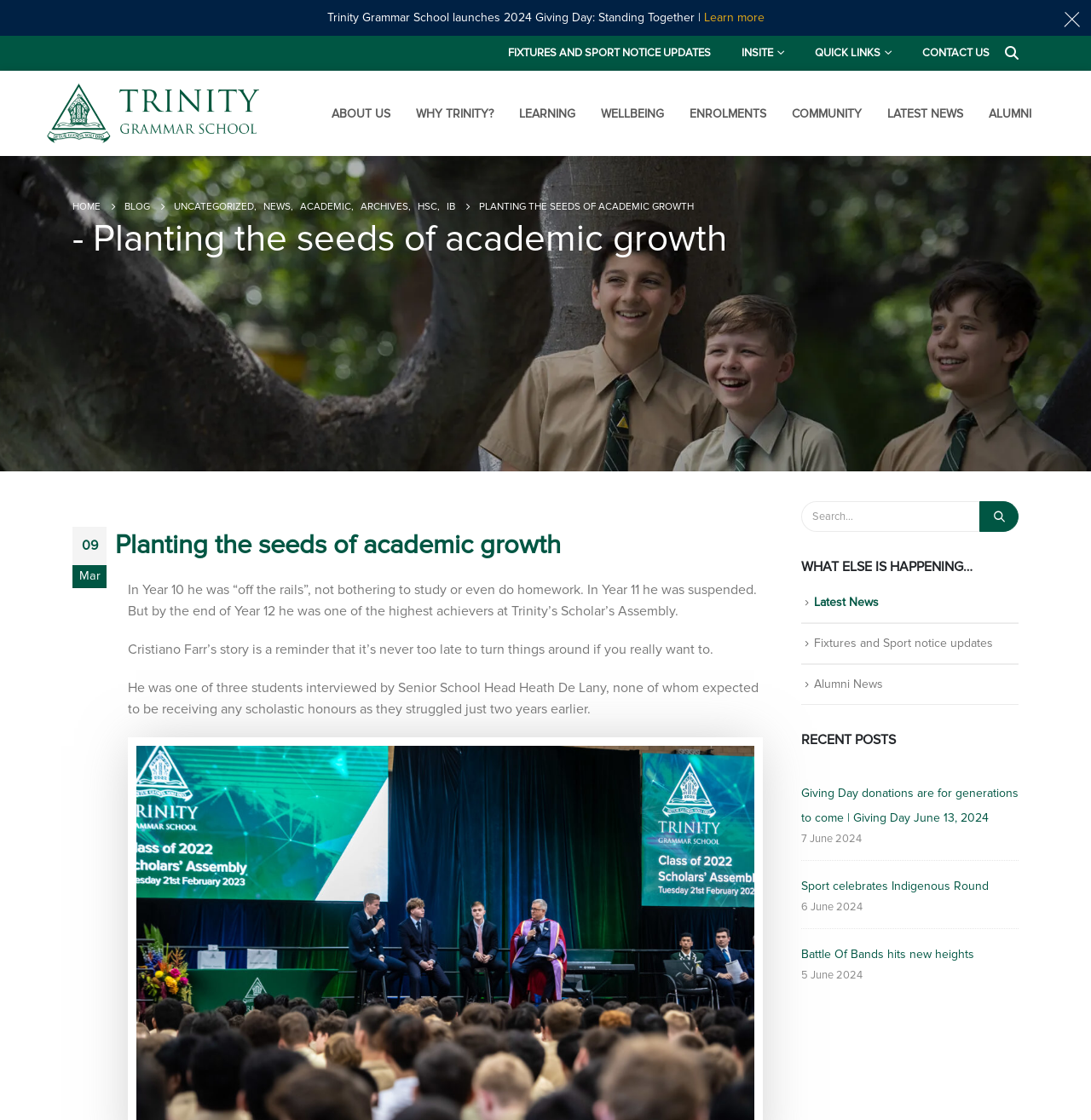What is the purpose of the search bar?
Please respond to the question with a detailed and well-explained answer.

The search bar is located at the top right corner of the webpage and has a placeholder text 'Search…'. This suggests that the purpose of the search bar is to allow users to search for specific content or information within the website.